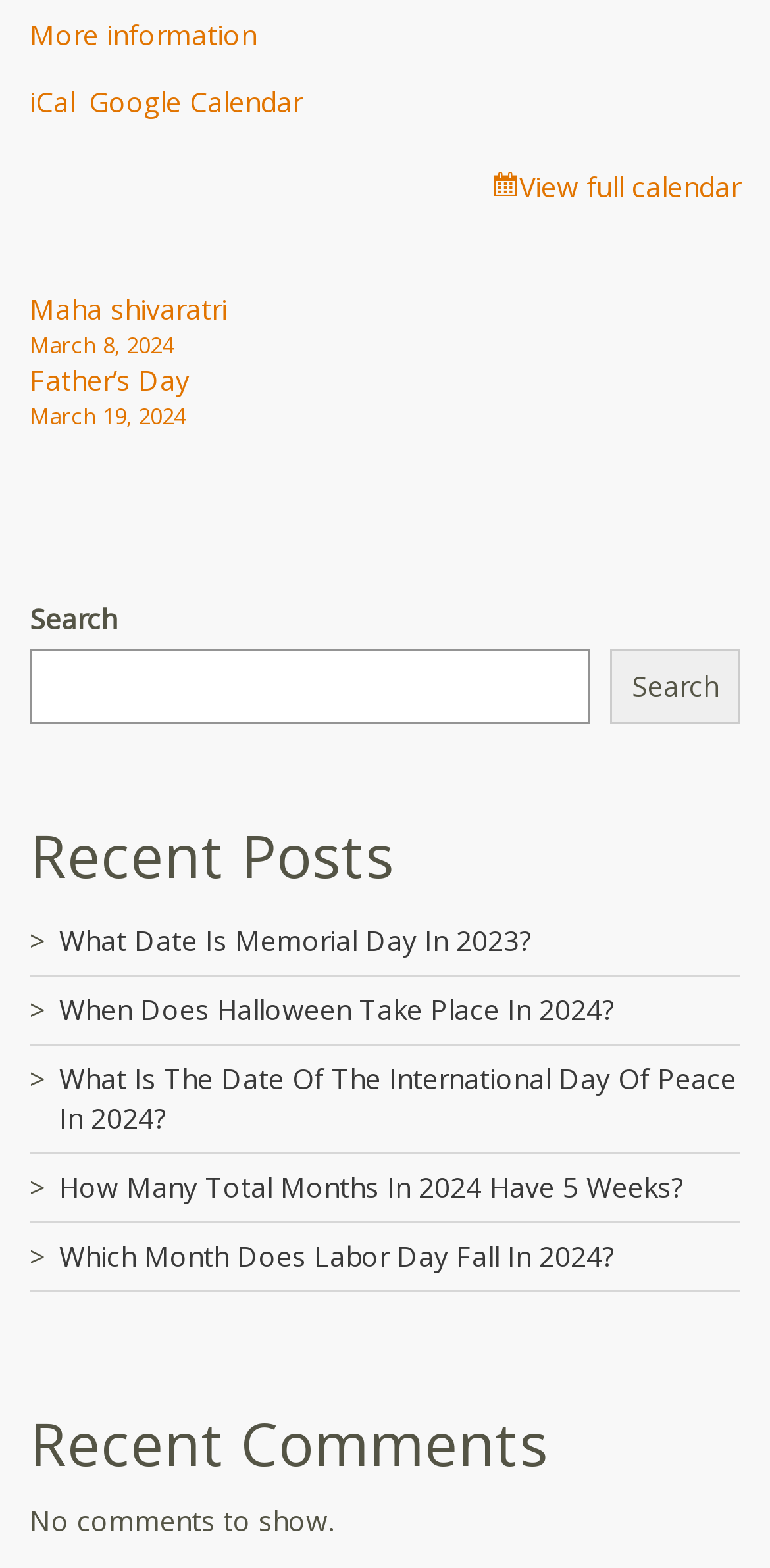How many links are under 'Posts'?
Based on the screenshot, provide your answer in one word or phrase.

2